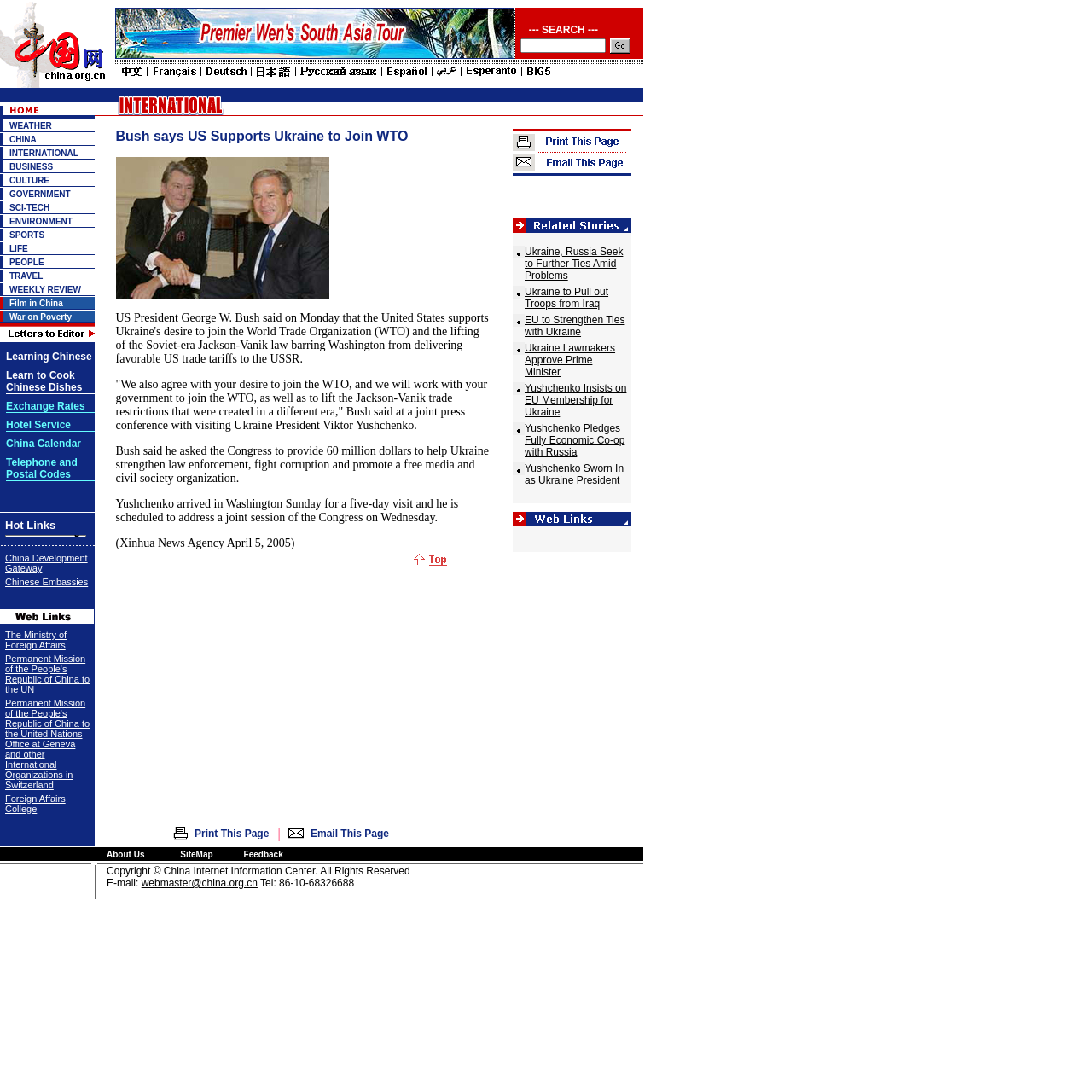What is the purpose of the images displayed at the top of the webpage?
Please respond to the question with as much detail as possible.

The images displayed at the top of the webpage are likely used to decorate or illustrate the website's theme or content, possibly related to the news articles or categories listed on the webpage.